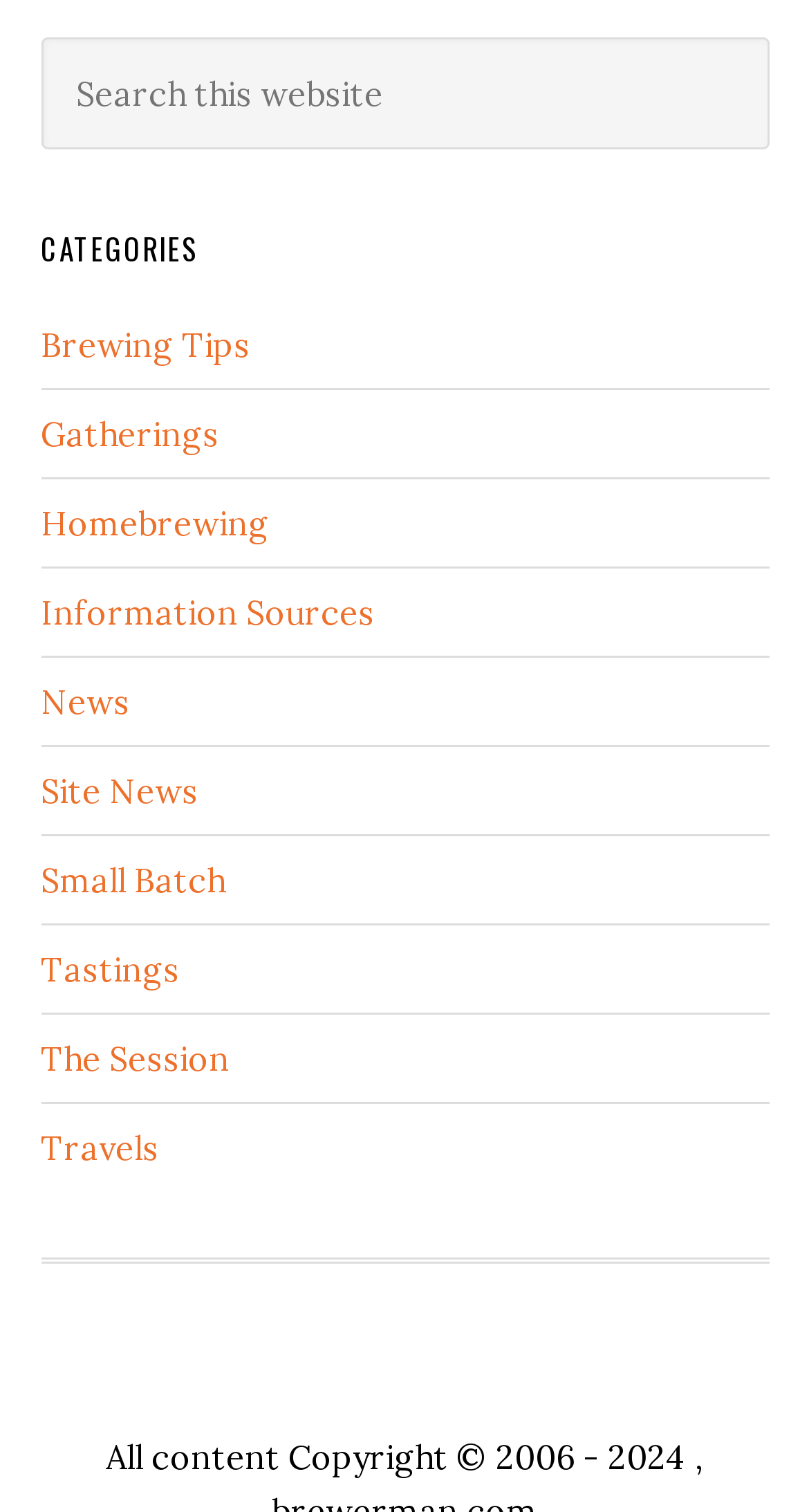What is the last category listed?
Carefully analyze the image and provide a thorough answer to the question.

The last category listed under the 'CATEGORIES' heading is 'Travels', which is the 10th link in the list.